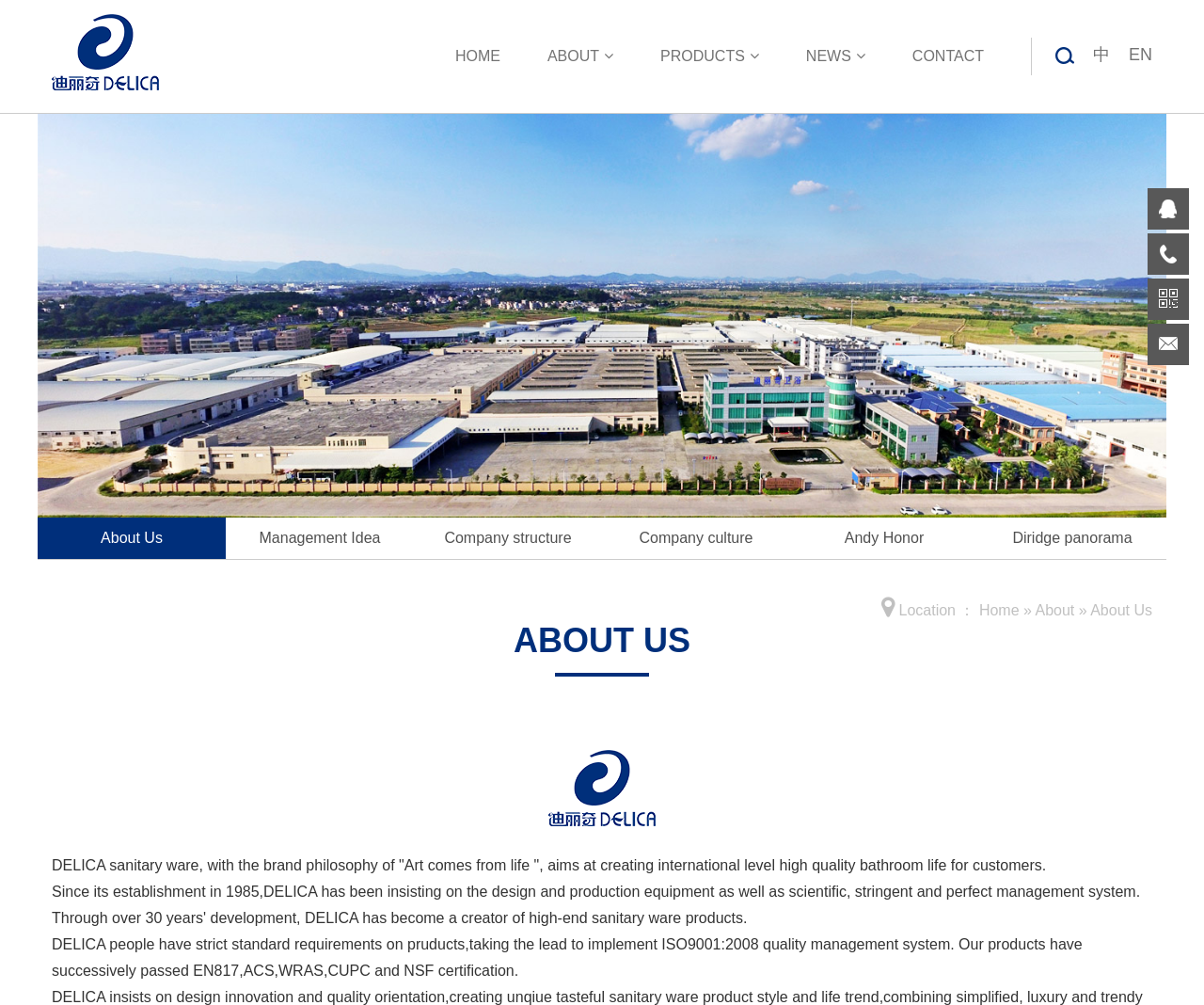Please give a concise answer to this question using a single word or phrase: 
What is the brand philosophy of DELICA sanitary ware?

Art comes from life